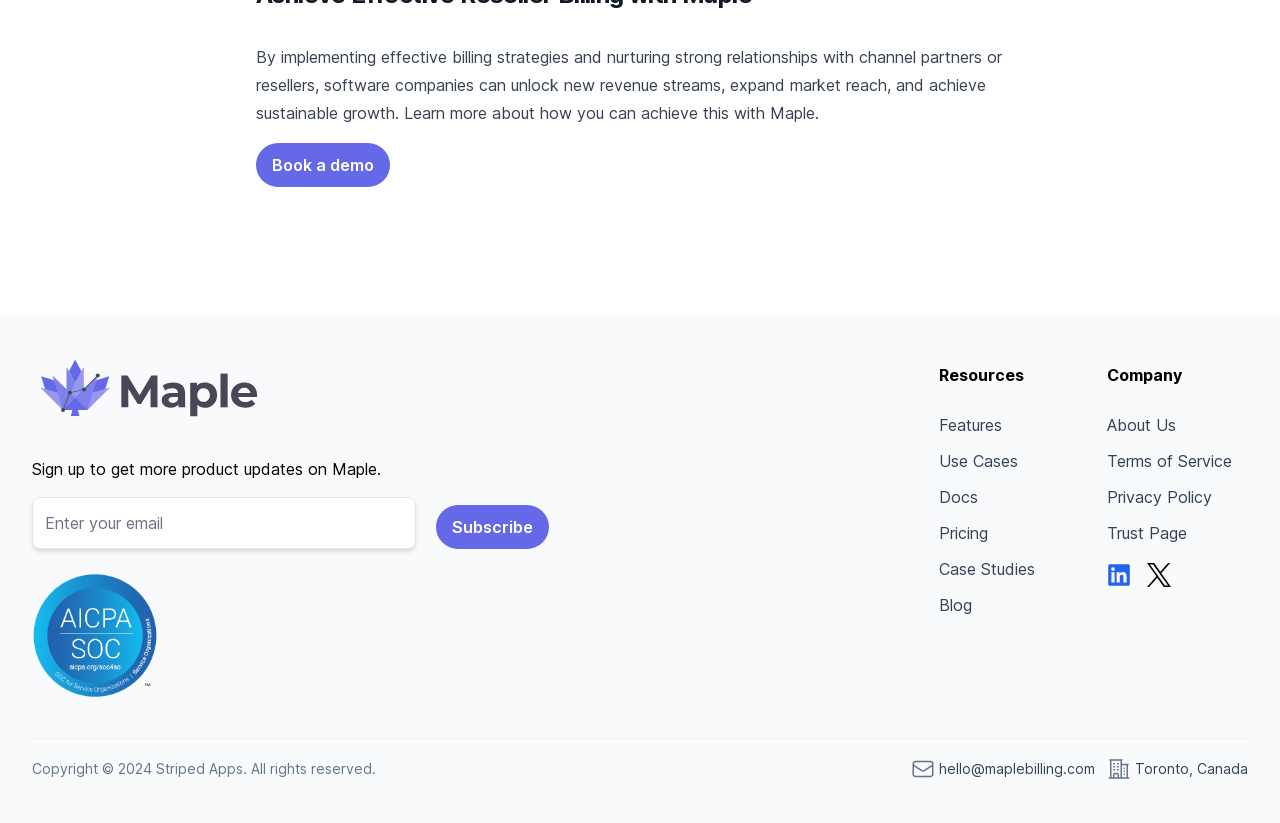Predict the bounding box of the UI element based on the description: "Book a demo". The coordinates should be four float numbers between 0 and 1, formatted as [left, top, right, bottom].

[0.2, 0.173, 0.305, 0.227]